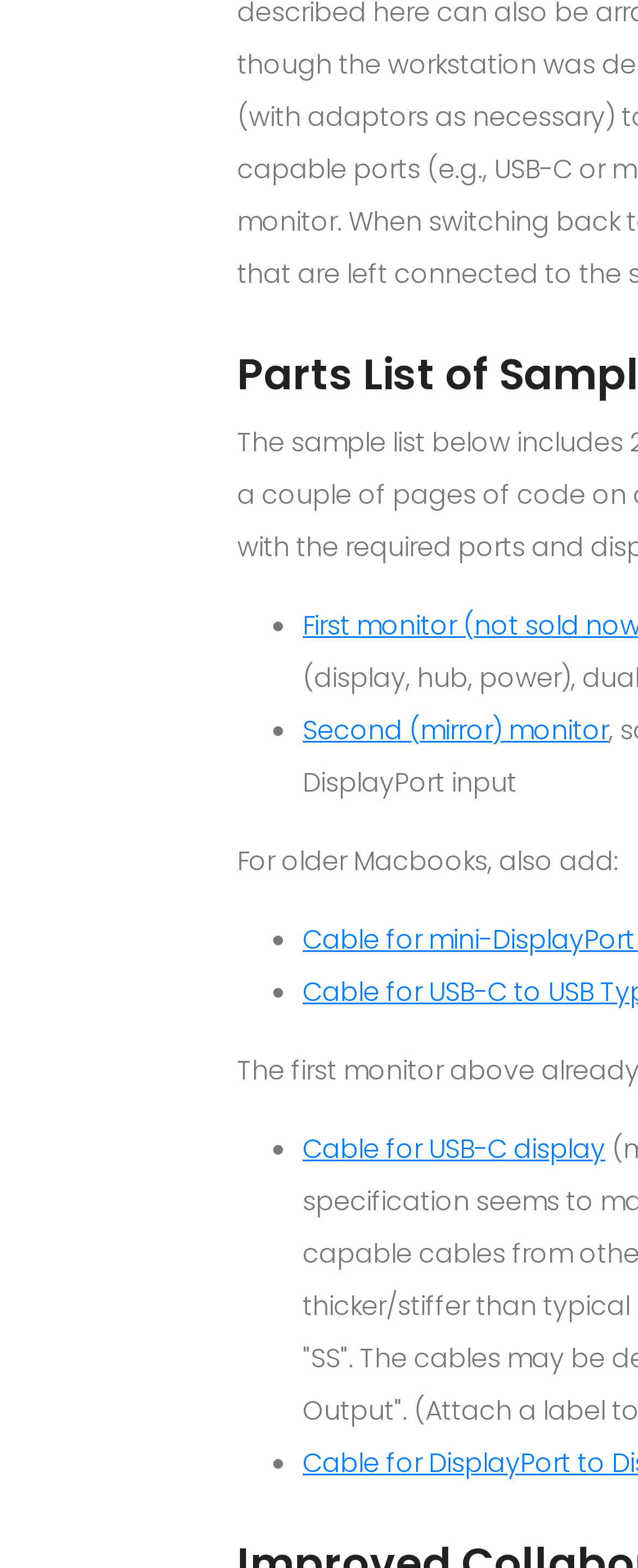Answer the question below in one word or phrase:
What is the first item in the list?

Second (mirror) monitor